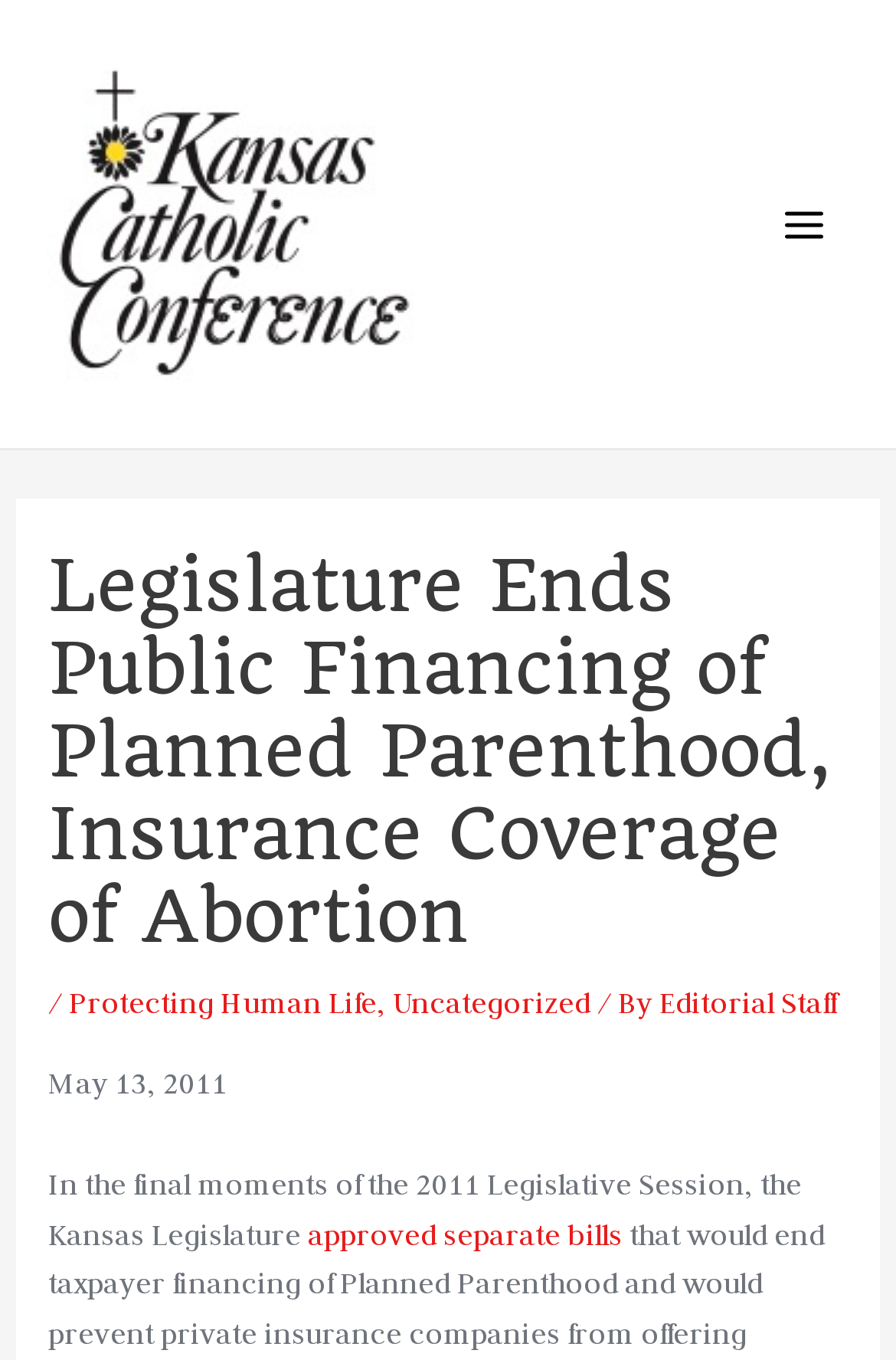Generate the main heading text from the webpage.

Legislature Ends Public Financing of Planned Parenthood, Insurance Coverage of Abortion